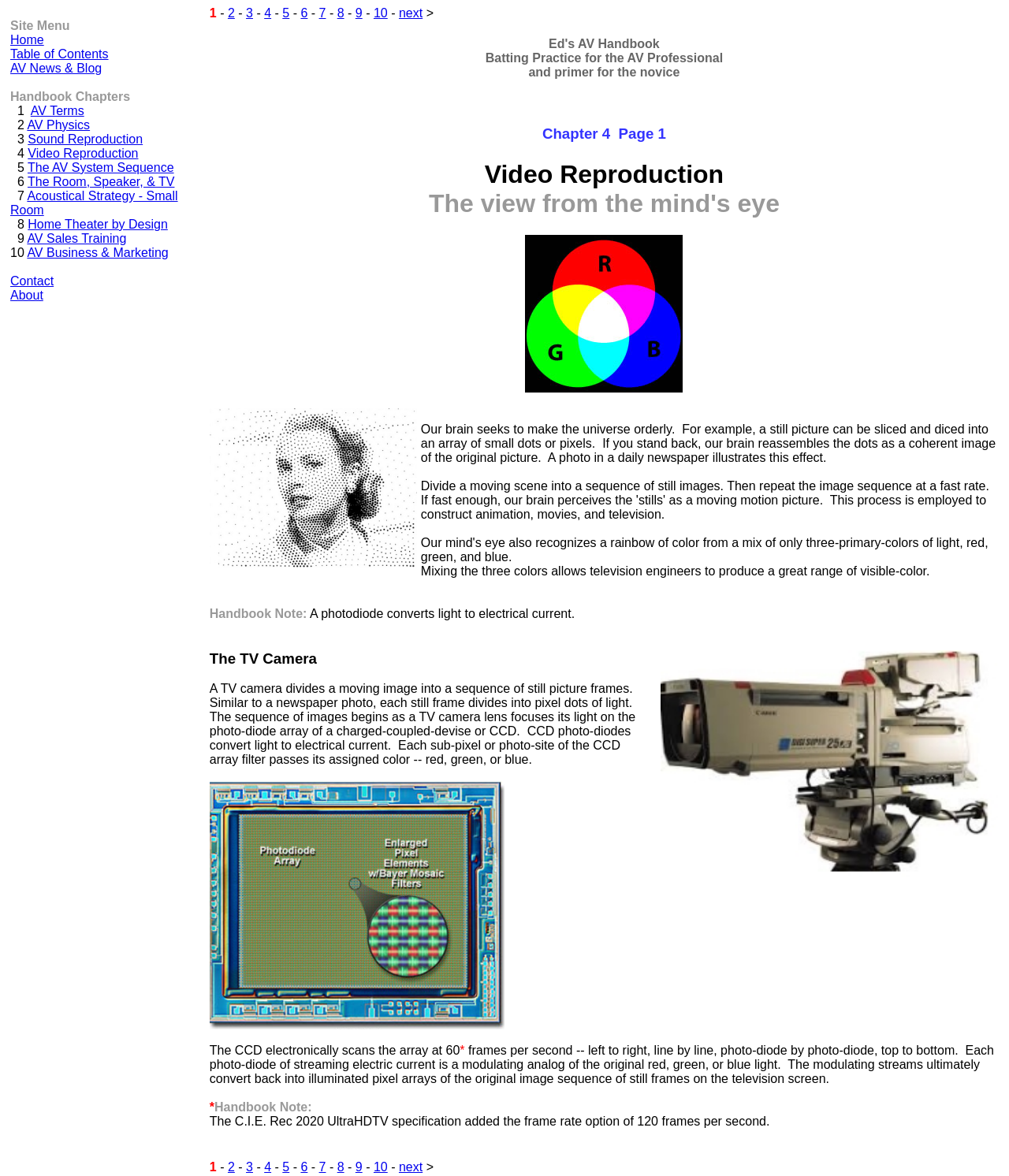Identify the bounding box of the HTML element described here: "AV Terms". Provide the coordinates as four float numbers between 0 and 1: [left, top, right, bottom].

[0.03, 0.088, 0.083, 0.1]